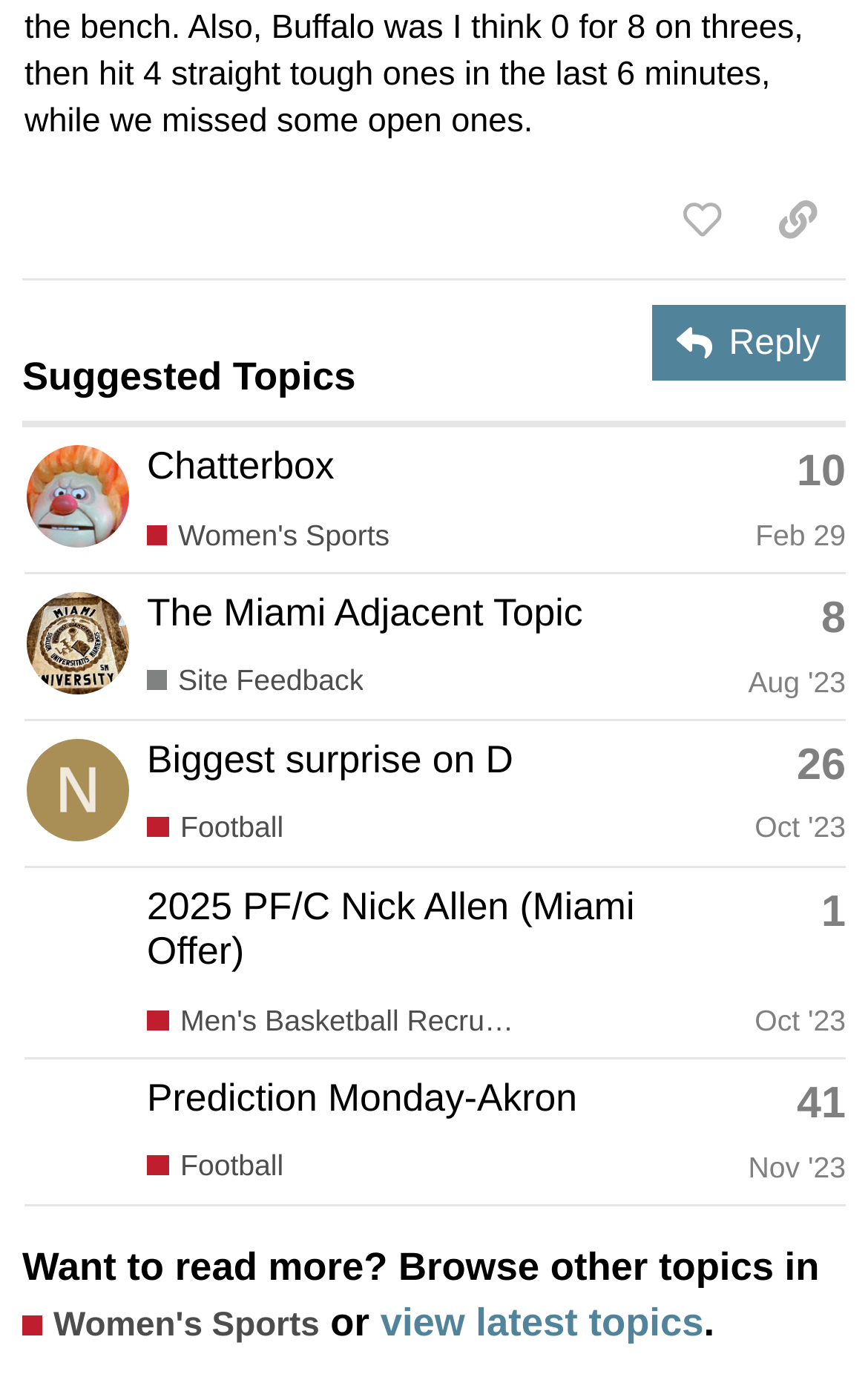Find the bounding box coordinates of the element I should click to carry out the following instruction: "Review Pure Tax on Google".

None